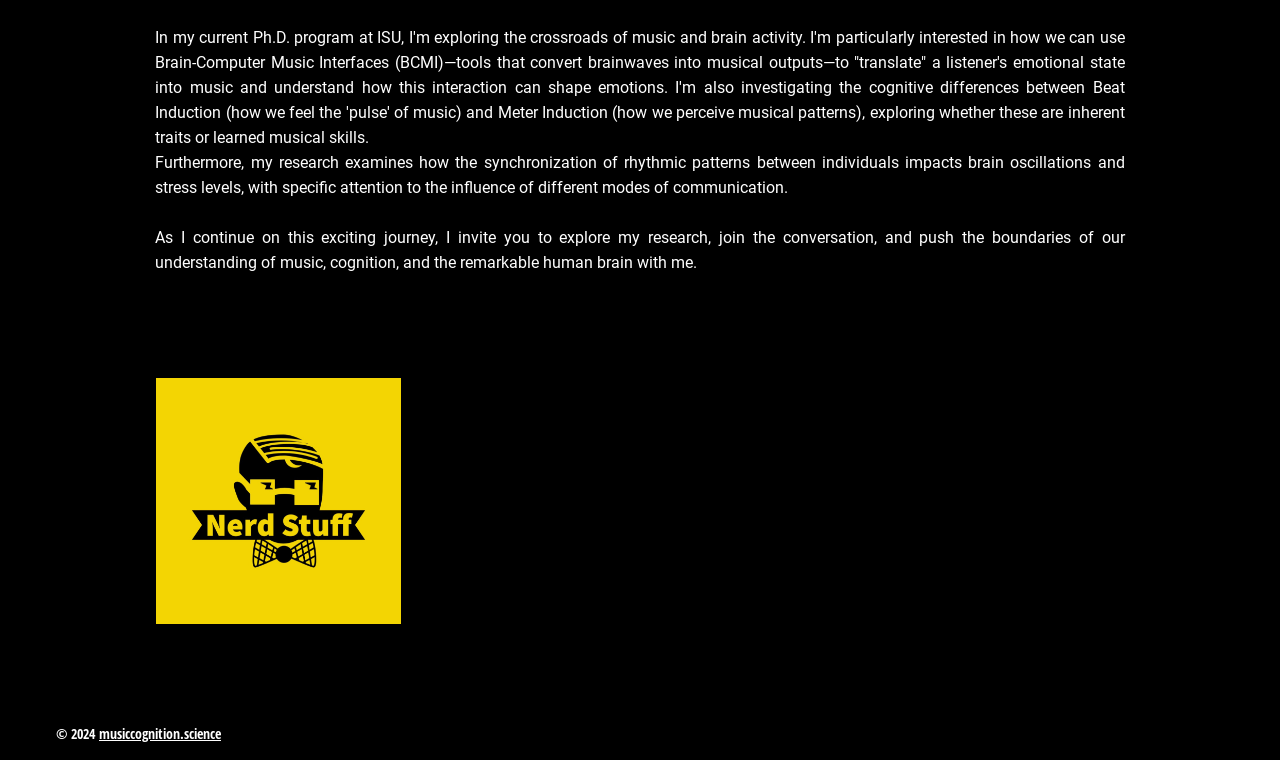What is the year of the copyright?
Give a detailed and exhaustive answer to the question.

The year of the copyright is mentioned at the bottom of the webpage, next to the copyright symbol, indicating that the website's content is copyrighted until 2024.